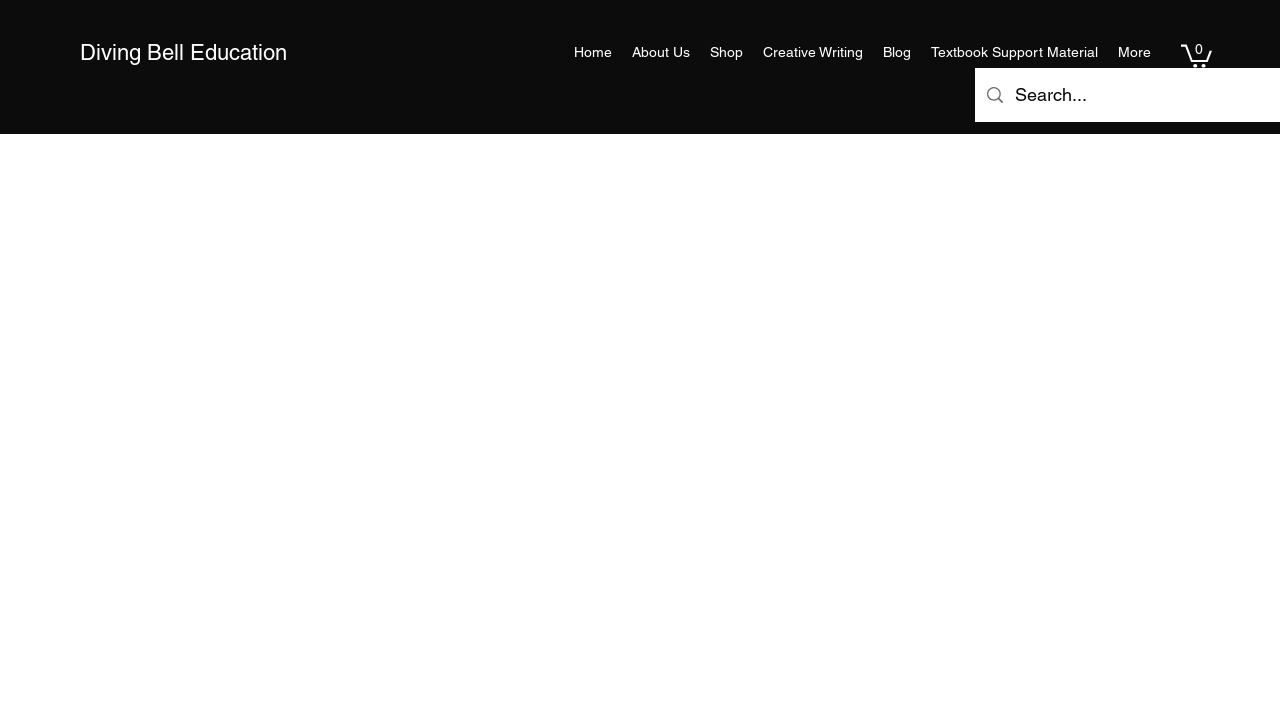Please determine the bounding box coordinates for the element that should be clicked to follow these instructions: "view shopping cart".

[0.923, 0.058, 0.947, 0.094]